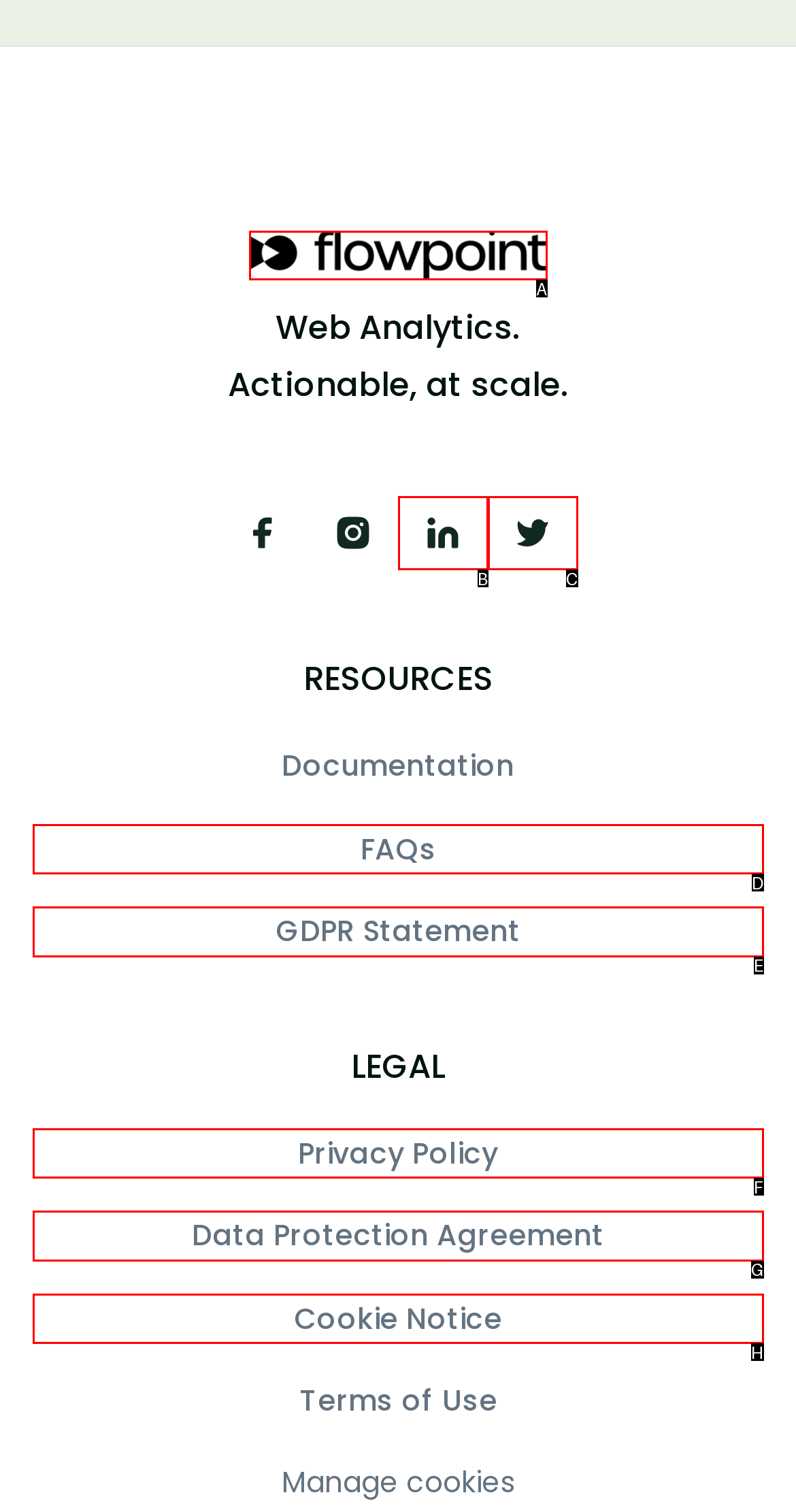Which option best describes: alt="flowpoint.ai"
Respond with the letter of the appropriate choice.

A